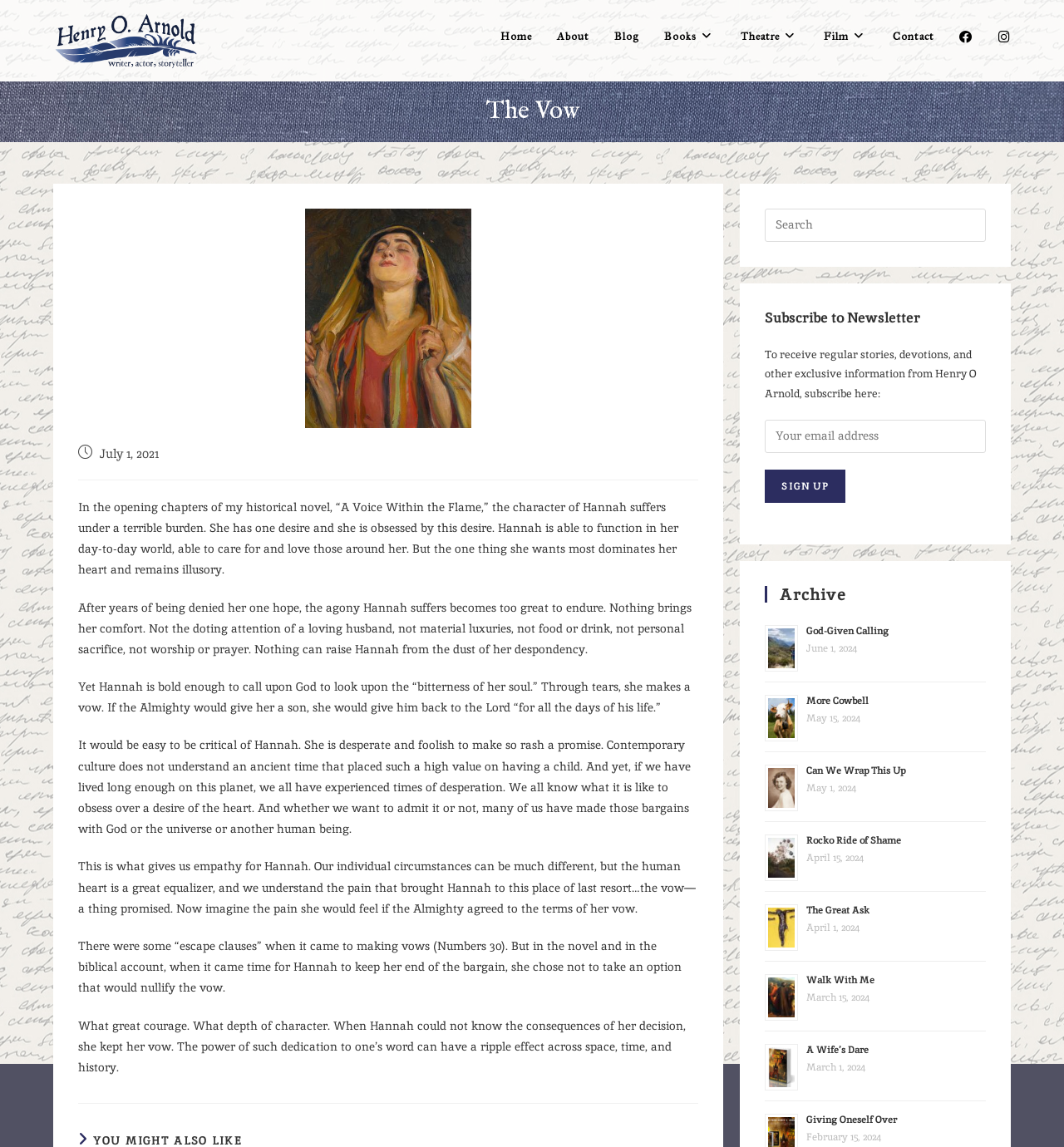Determine the bounding box coordinates for the area that should be clicked to carry out the following instruction: "Subscribe to the newsletter".

[0.719, 0.269, 0.927, 0.286]